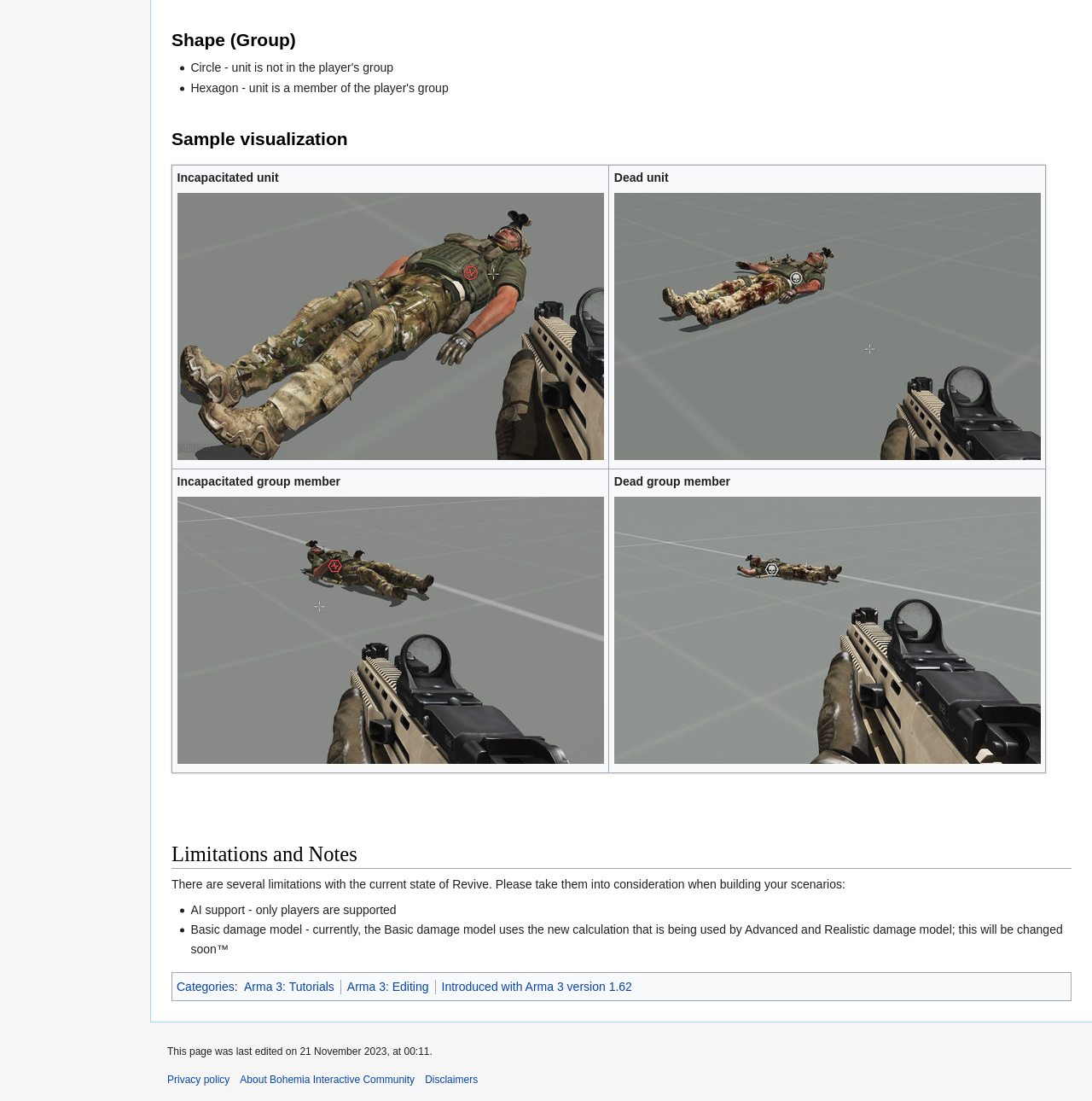What is the last edited date of this webpage?
Analyze the image and provide a thorough answer to the question.

I found the text 'This page was last edited on 21 November 2023, at 00:11.' at the bottom of the webpage, which indicates the last time the page was edited.